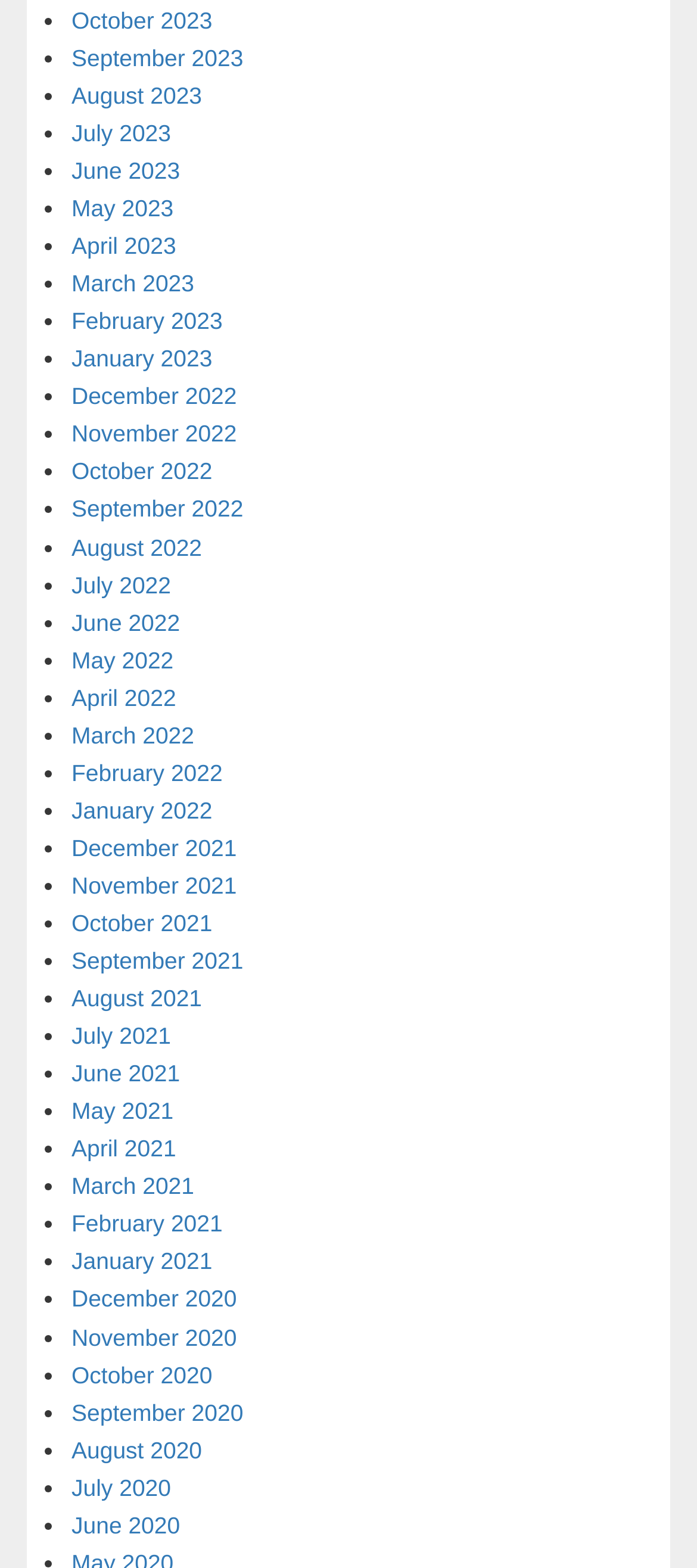Determine the bounding box coordinates of the clickable region to follow the instruction: "View August 2021".

[0.103, 0.628, 0.29, 0.645]